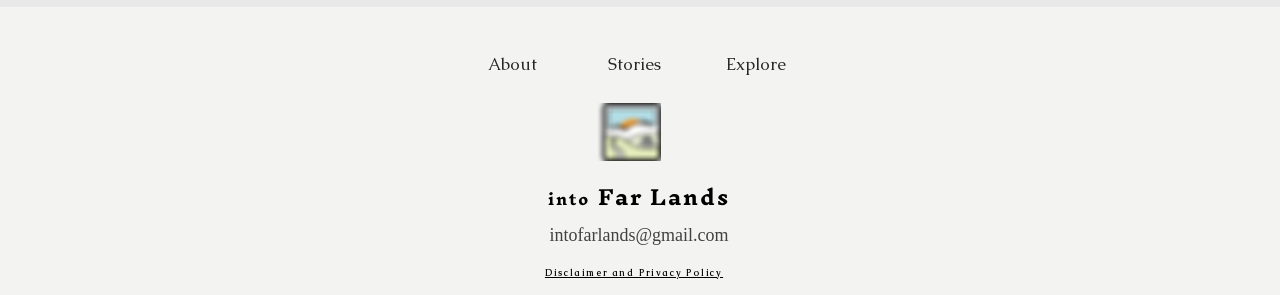Based on the visual content of the image, answer the question thoroughly: What is the image description above the 'into Far Lands' heading?

I found an image element with the description 'Front Design no words' which is positioned above the 'into Far Lands' heading, suggesting it is a related image.